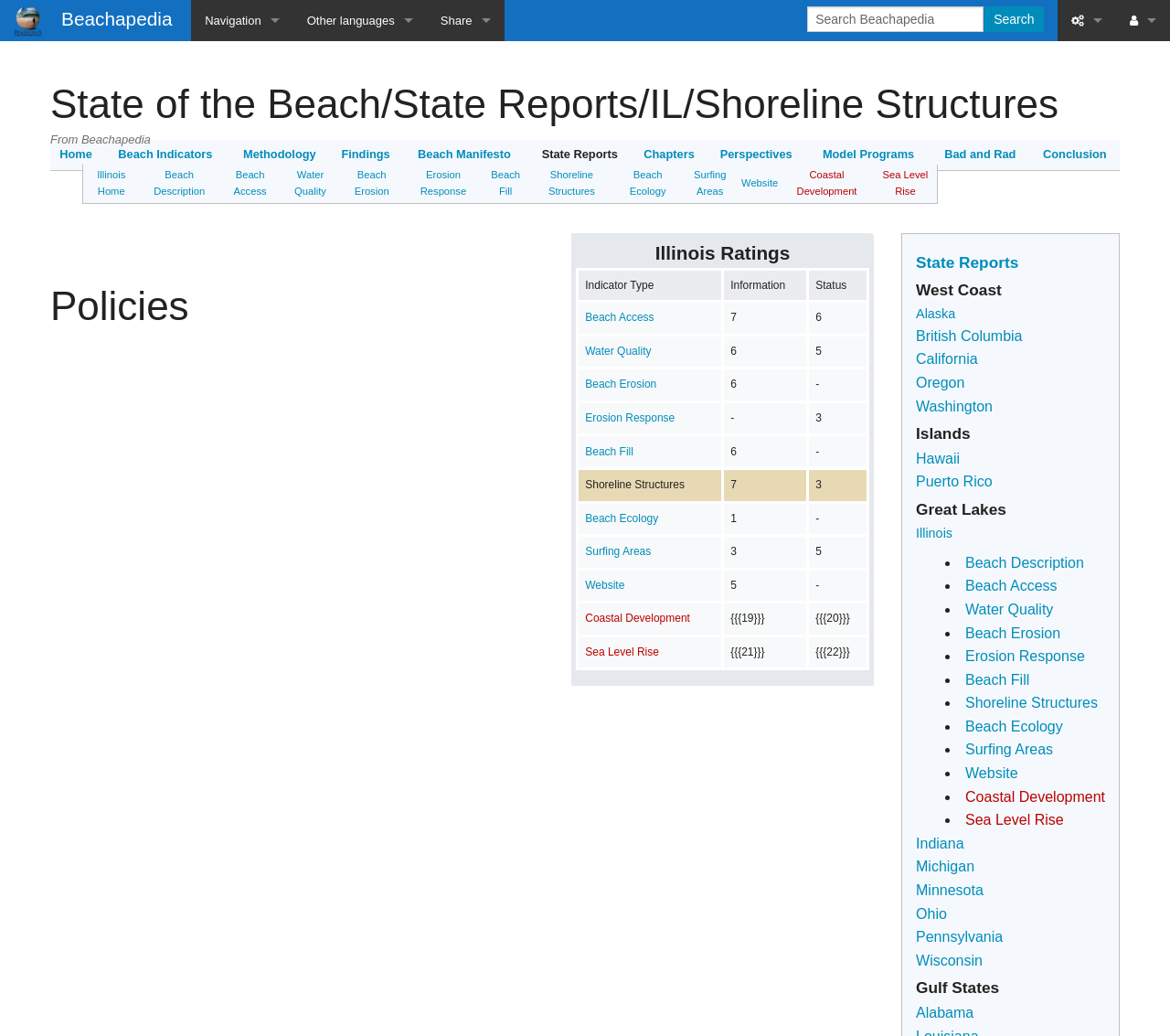Please predict the bounding box coordinates of the element's region where a click is necessary to complete the following instruction: "Browse articles". The coordinates should be represented by four float numbers between 0 and 1, i.e., [left, top, right, bottom].

[0.163, 0.079, 0.251, 0.119]